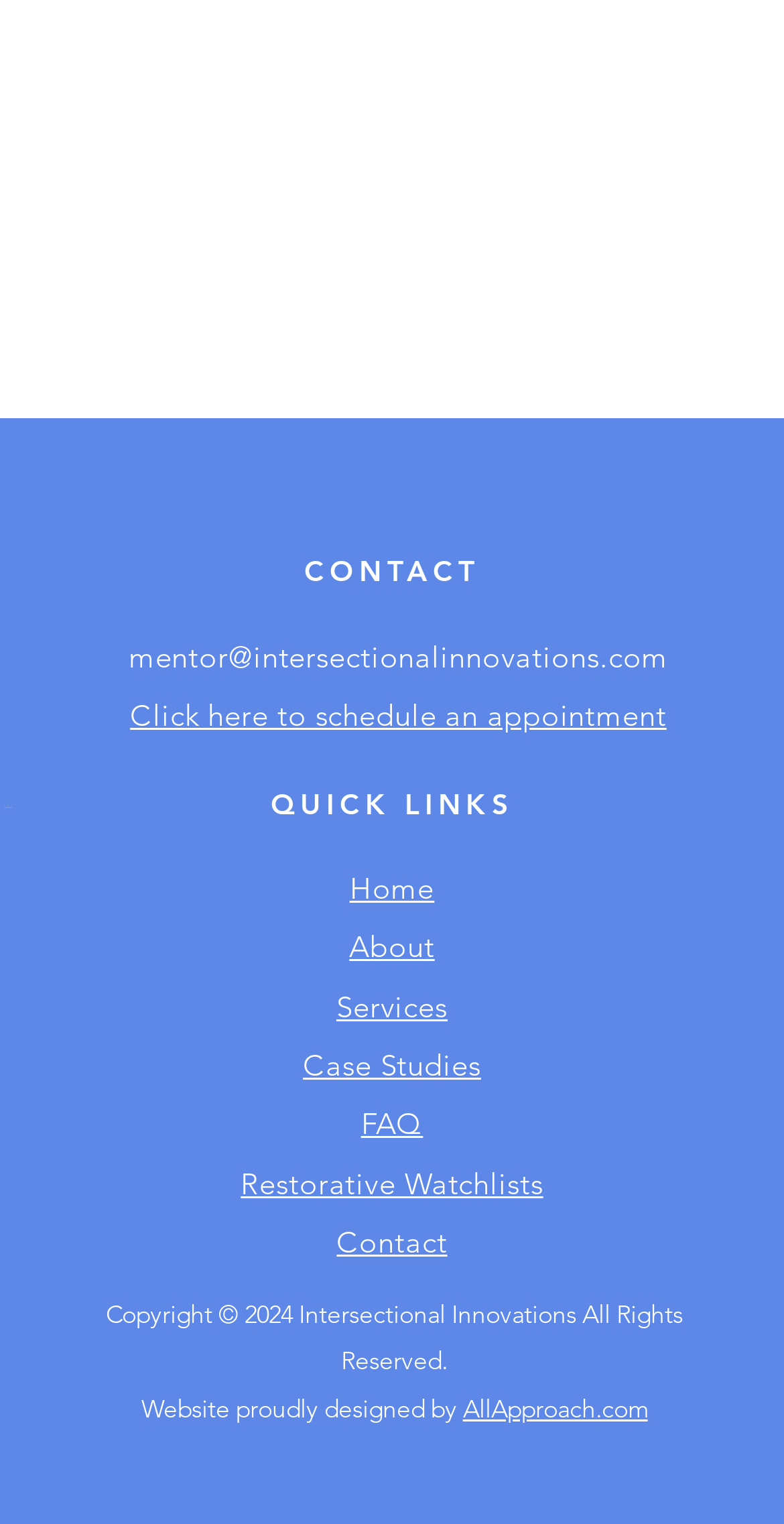What is the year of copyright? Based on the image, give a response in one word or a short phrase.

2024